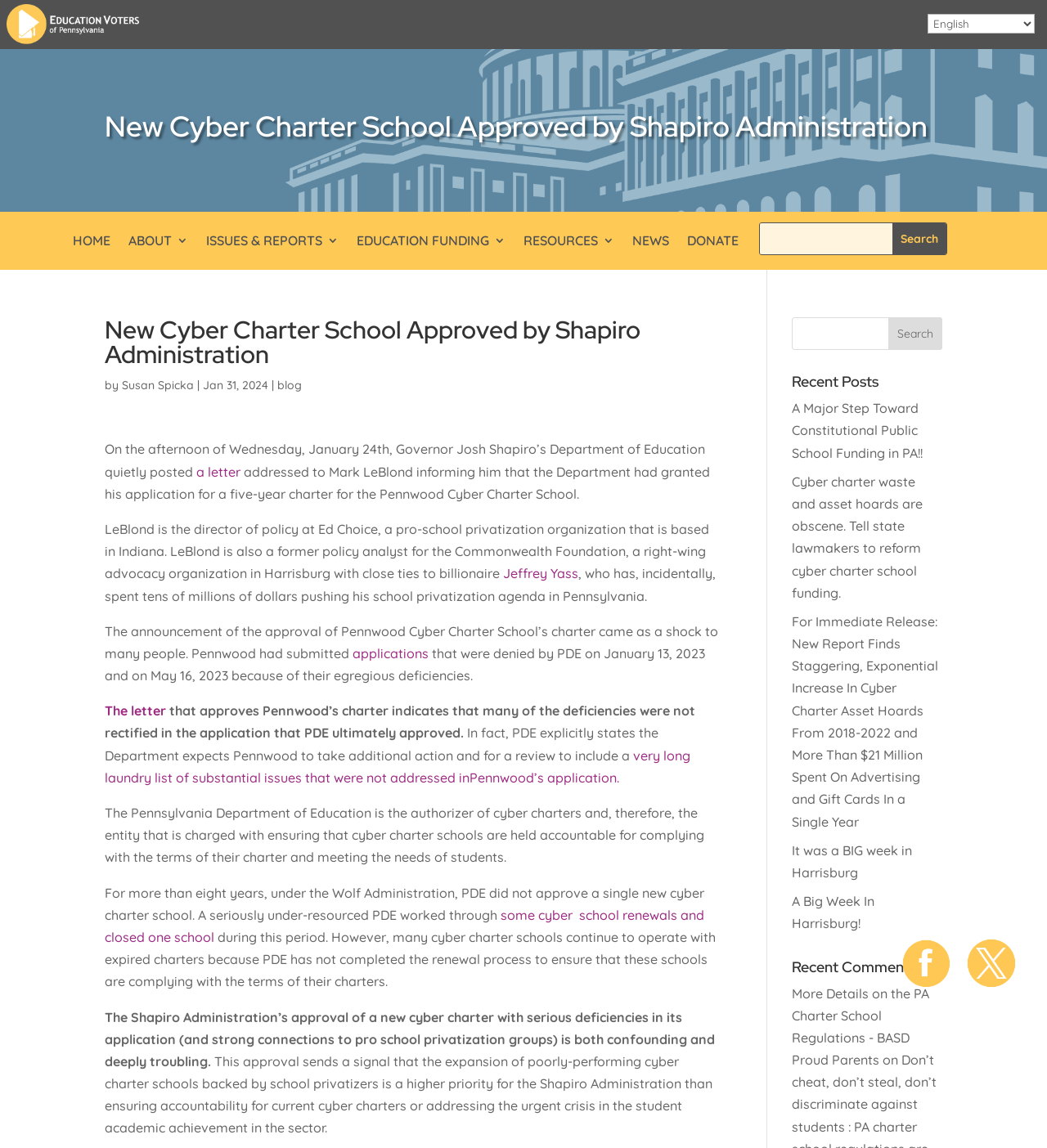Could you indicate the bounding box coordinates of the region to click in order to complete this instruction: "Go to the home page".

[0.07, 0.204, 0.105, 0.221]